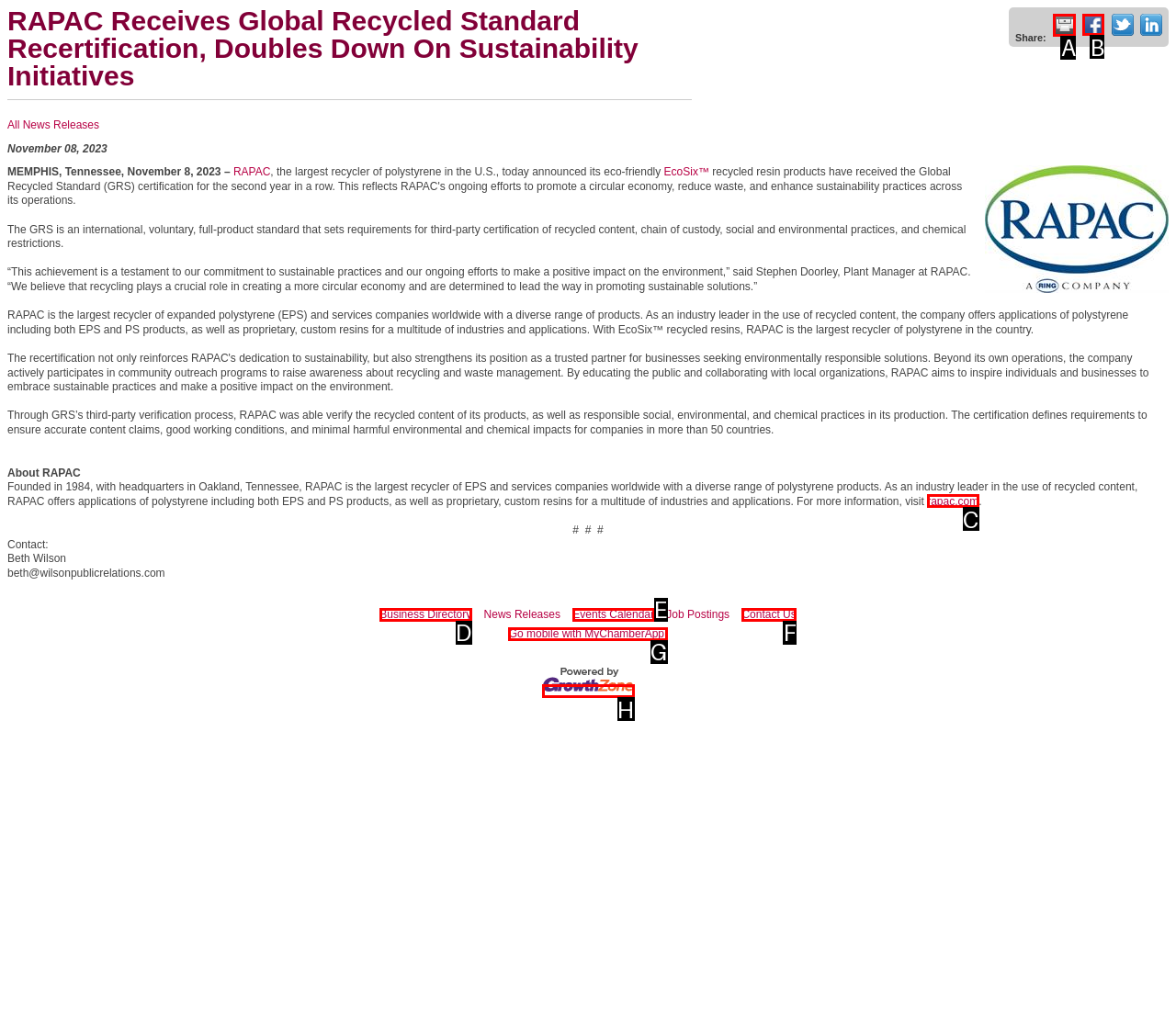Select the appropriate letter to fulfill the given instruction: Share on Facebook
Provide the letter of the correct option directly.

B